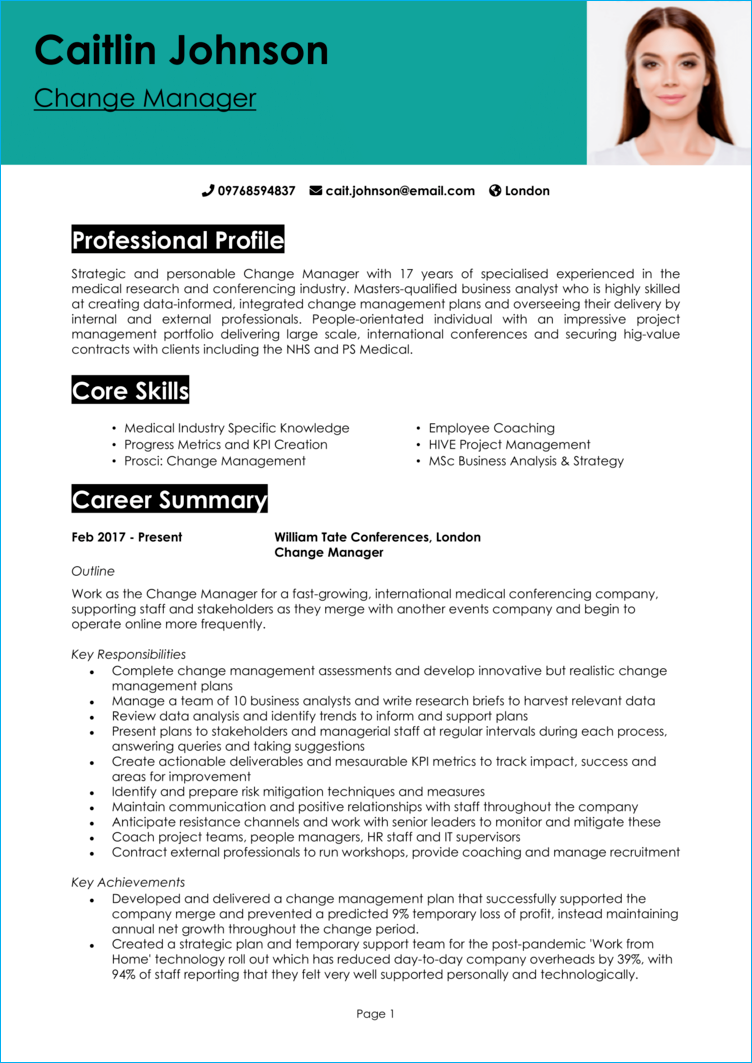What is the name of the company Caitlin currently works for?
Can you provide a detailed and comprehensive answer to the question?

As stated in the CV, Caitlin Johnson is currently working at William Tate Conferences, London, where she manages a team of analysts and oversees significant projects, starting from February 2017.